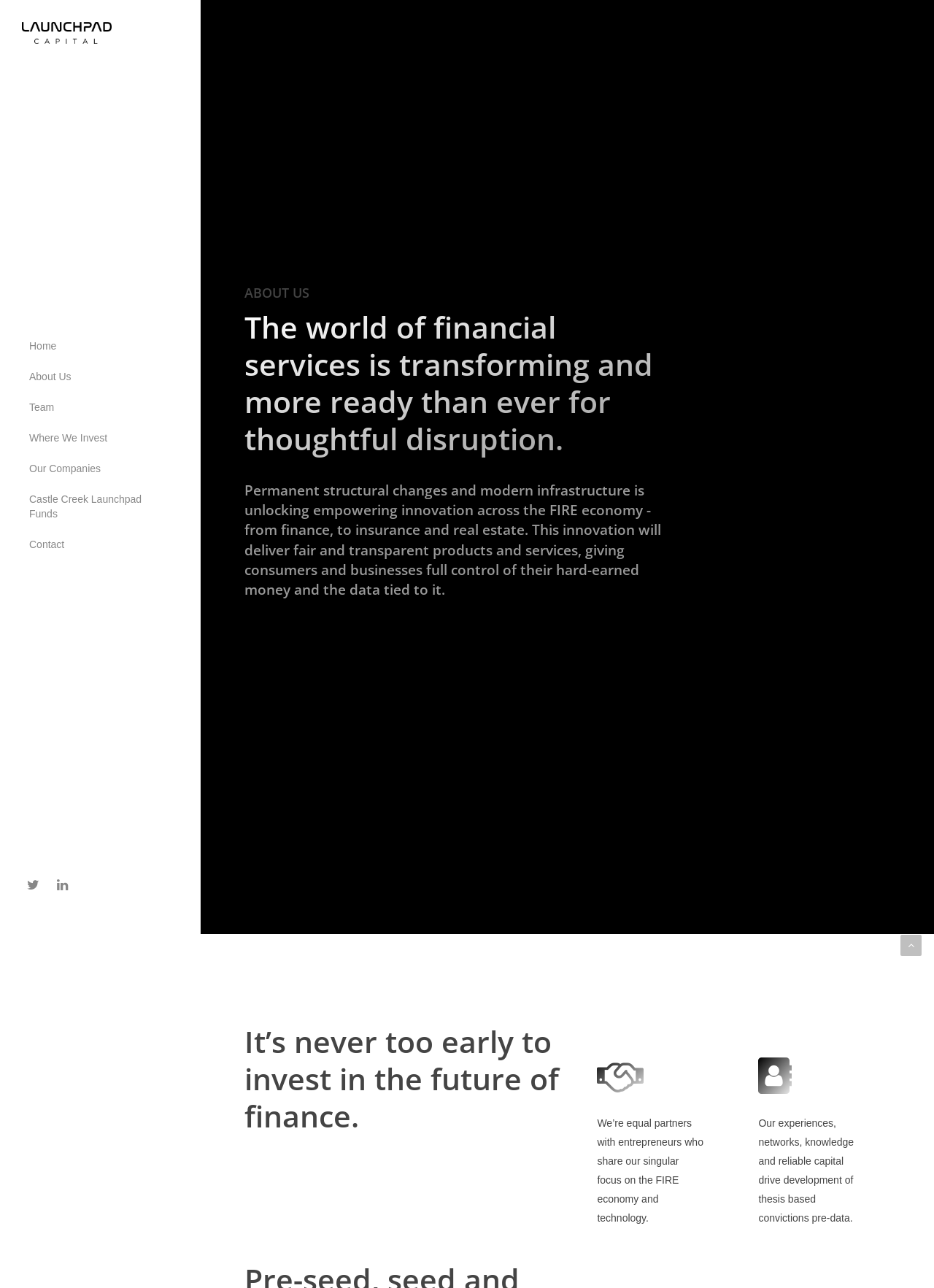What is the name of the company?
Using the information presented in the image, please offer a detailed response to the question.

The name of the company can be found in the top-left corner of the webpage, where it is written as 'Launchpad Capital' and also has an image with the same name.